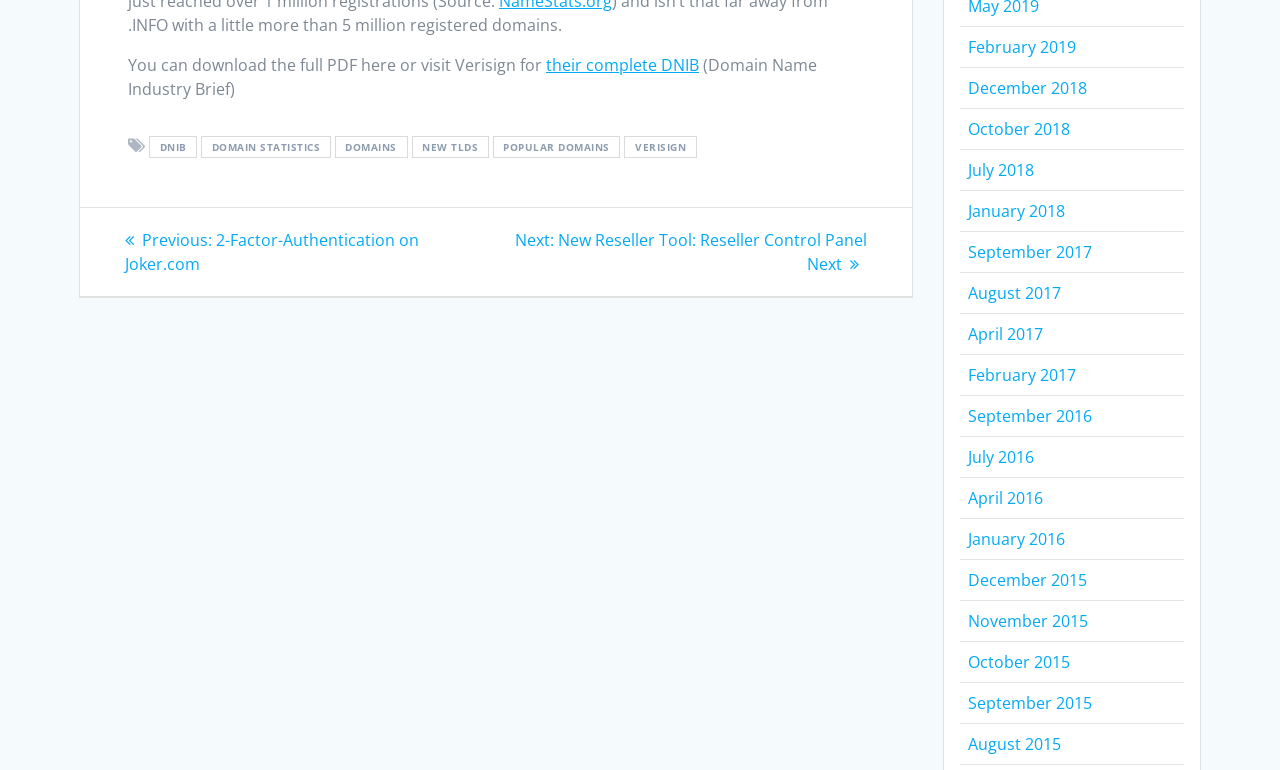Find the bounding box coordinates for the element described here: "August 2017".

[0.756, 0.366, 0.829, 0.395]